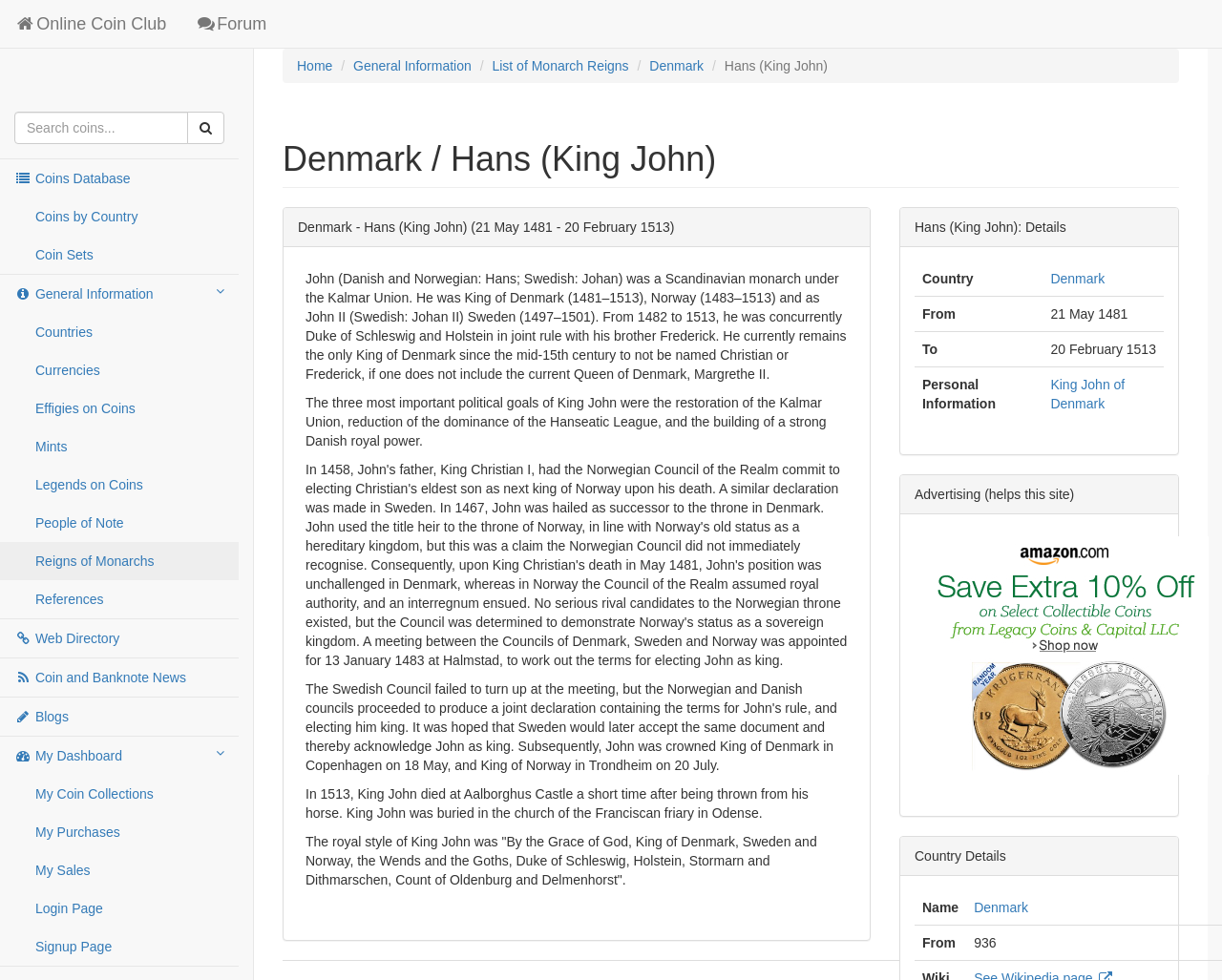Please identify the primary heading on the webpage and return its text.

Denmark / Hans (King John)